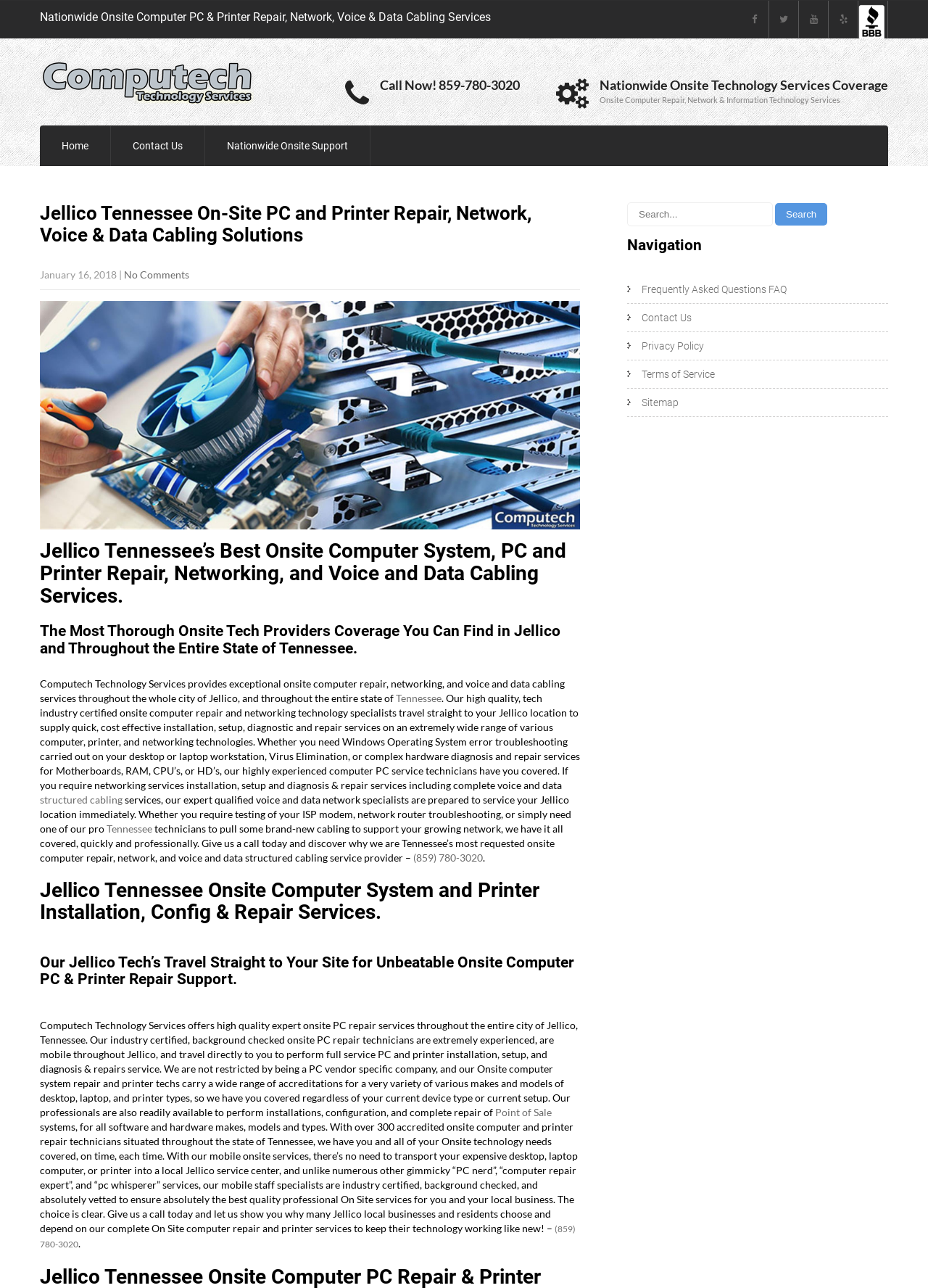What is the scope of onsite computer repair services provided?
Look at the image and respond to the question as thoroughly as possible.

The scope of onsite computer repair services provided can be found in the 'Jellico Tennessee Onsite Computer System and Printer Installation, Config & Repair Services' section at the bottom of the webpage, which mentions a wide range of computer, printer, and networking technologies.